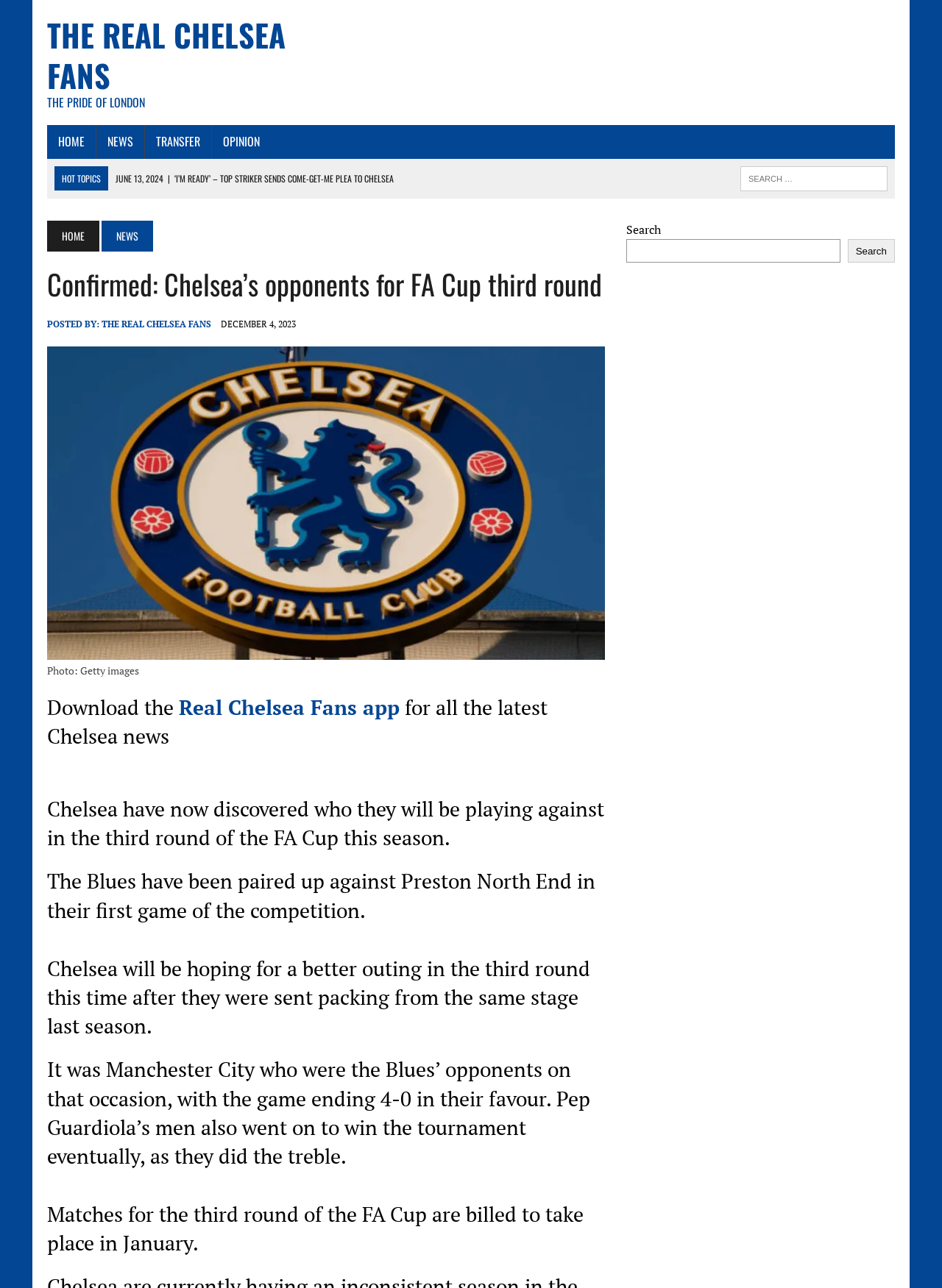Identify the bounding box coordinates of the specific part of the webpage to click to complete this instruction: "Go to the home page".

[0.05, 0.097, 0.102, 0.123]